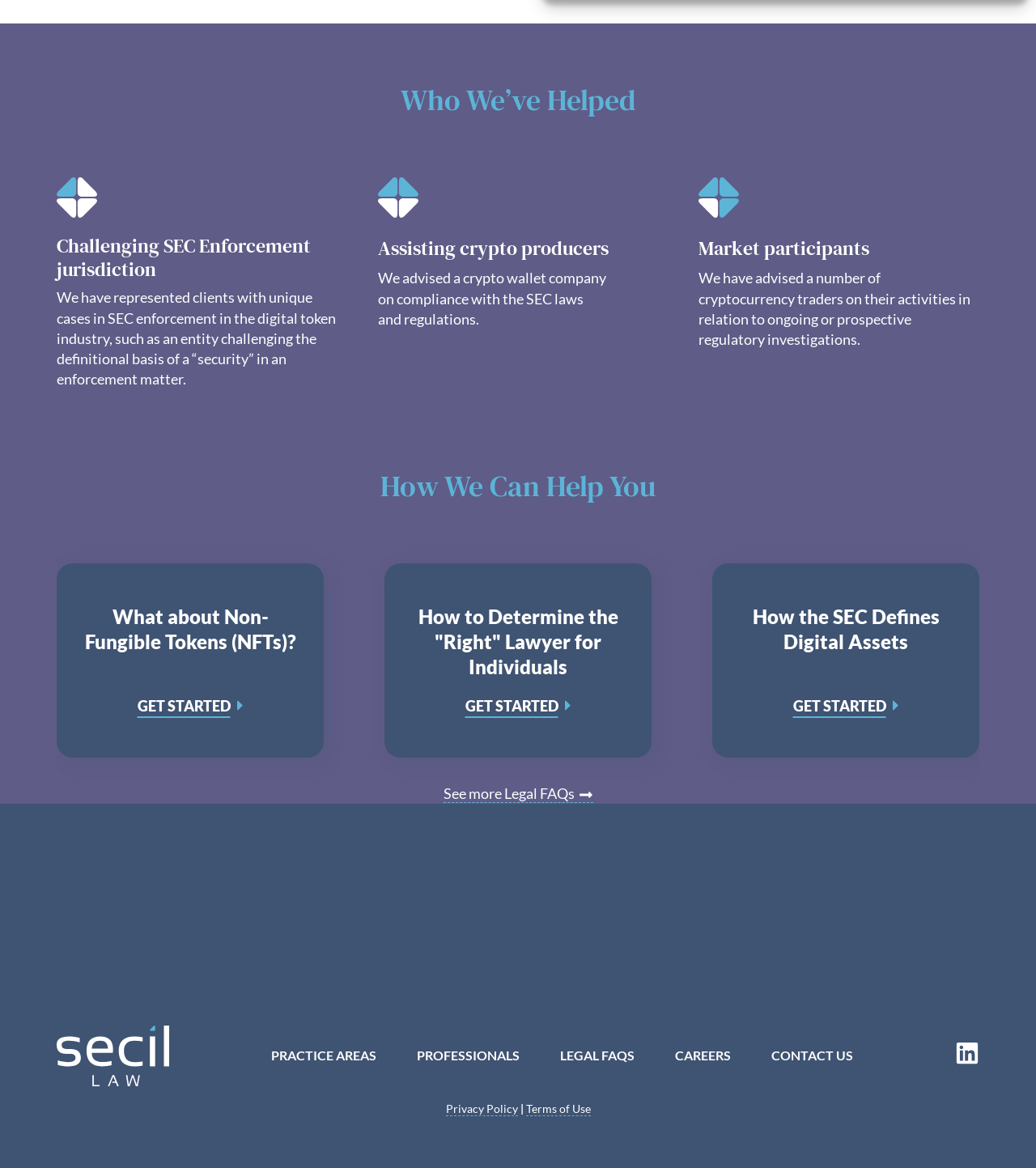Find and provide the bounding box coordinates for the UI element described with: "Careers".

[0.652, 0.897, 0.706, 0.911]